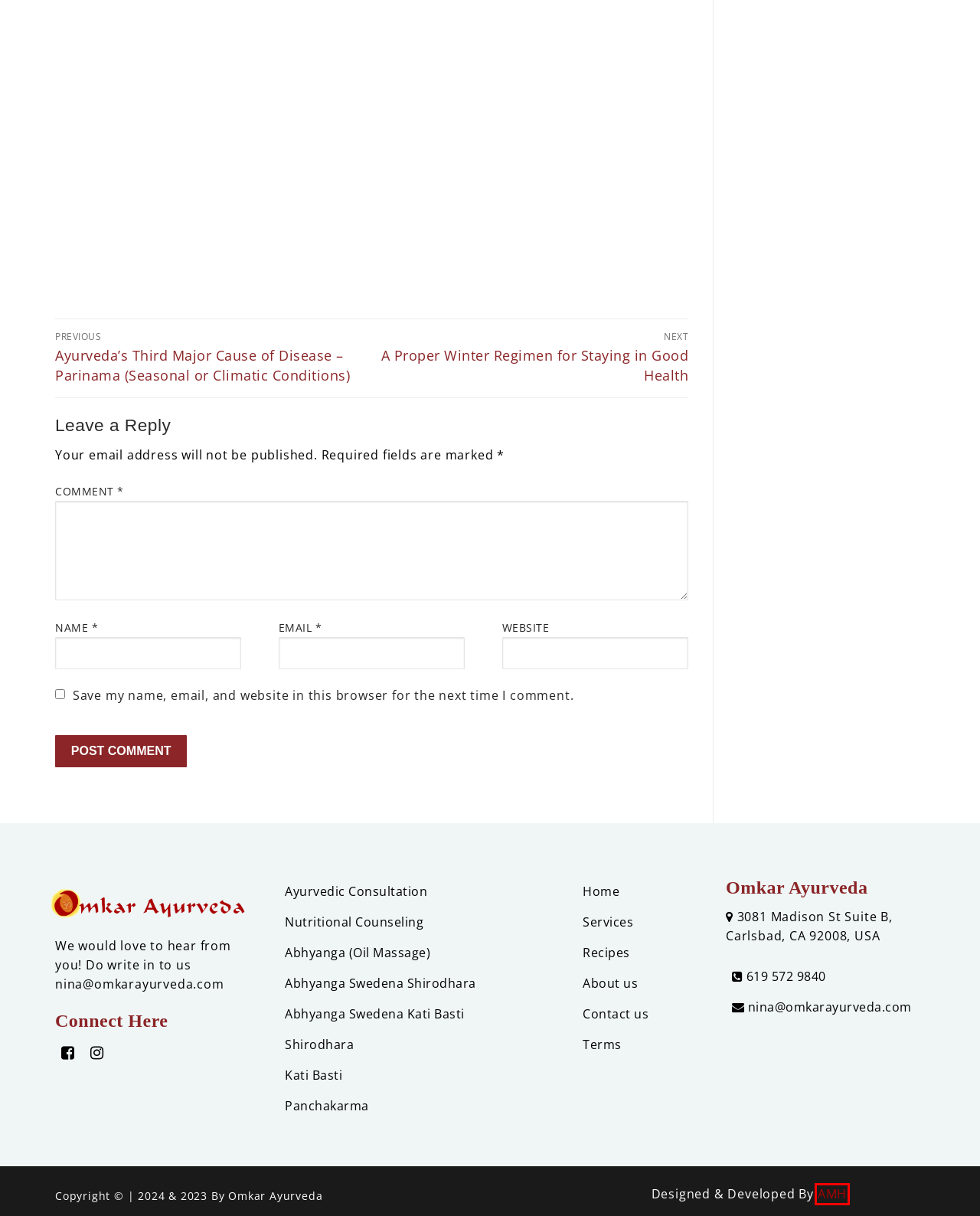You are presented with a screenshot of a webpage that includes a red bounding box around an element. Determine which webpage description best matches the page that results from clicking the element within the red bounding box. Here are the candidates:
A. Best Digital Marketing Agency in Mumbai – AMH Web Studio
B. Ayurveda Abhyanga Massage Therapy San Marcos CA - Omkar Ayurveda
C. Nutritional Counseling San Diego, CA | Ayurvedic Consultation - Omkar Ayurveda
D. Panchakarma Treatment California - Omkar Ayurveda
E. Ayurvedic Consultation Encinitas, Carlsbad, Del Mar, Mission Viejo, CA - Omkar Ayurveda
F. Kati Basti Treatment San Marcos CA - Omkar Ayurveda
G. Ayurvedic Oil Massage California | Abhyanga Massage San Diego - Omkar Ayurveda
H. Ayurveda Scalp & Body Massage Poway, CA | Abhyanga Therapy - Omkar Ayurveda

A